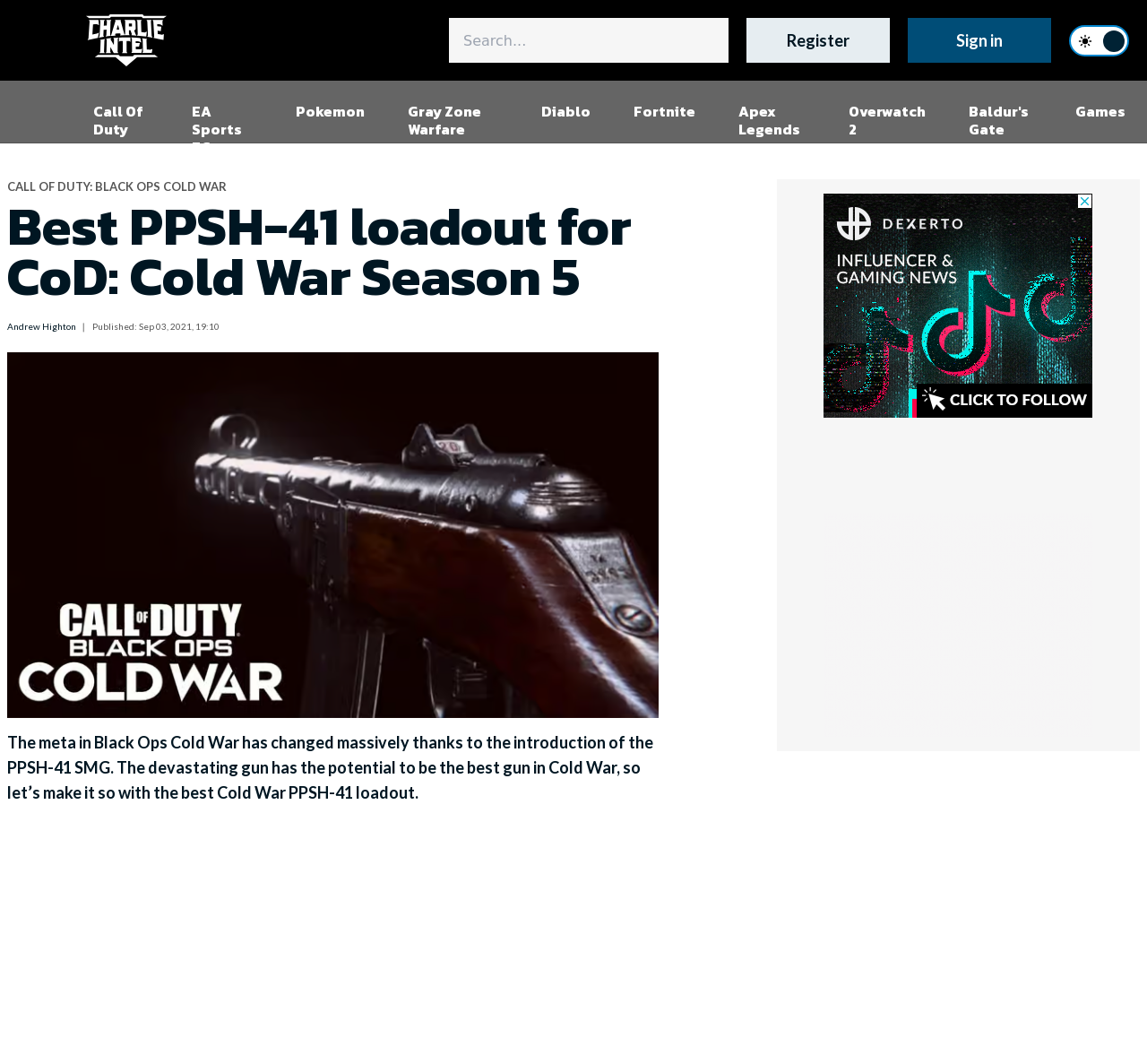Locate the headline of the webpage and generate its content.

Best PPSH-41 loadout for CoD: Cold War Season 5